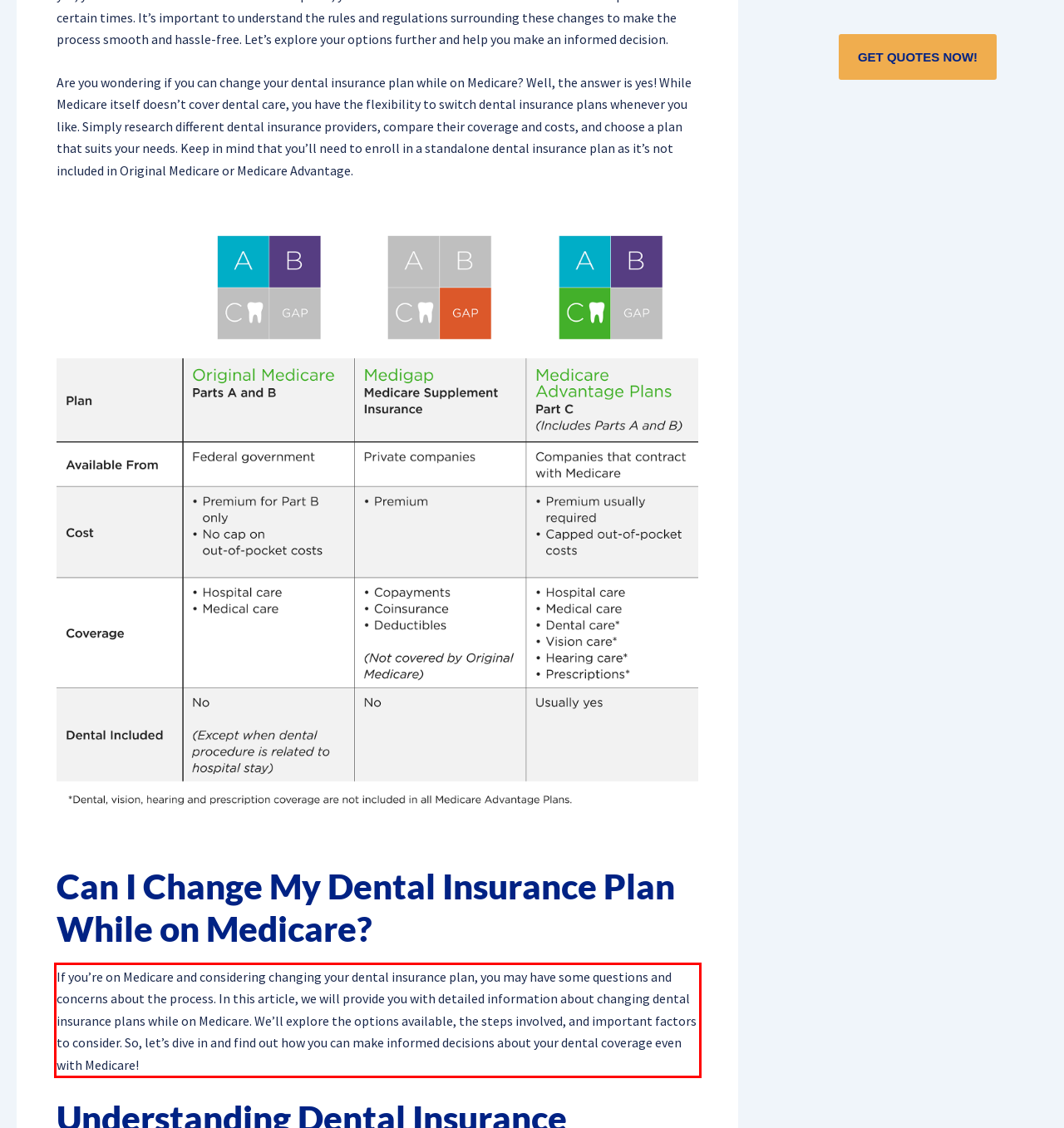Identify the text inside the red bounding box on the provided webpage screenshot by performing OCR.

If you’re on Medicare and considering changing your dental insurance plan, you may have some questions and concerns about the process. In this article, we will provide you with detailed information about changing dental insurance plans while on Medicare. We’ll explore the options available, the steps involved, and important factors to consider. So, let’s dive in and find out how you can make informed decisions about your dental coverage even with Medicare!